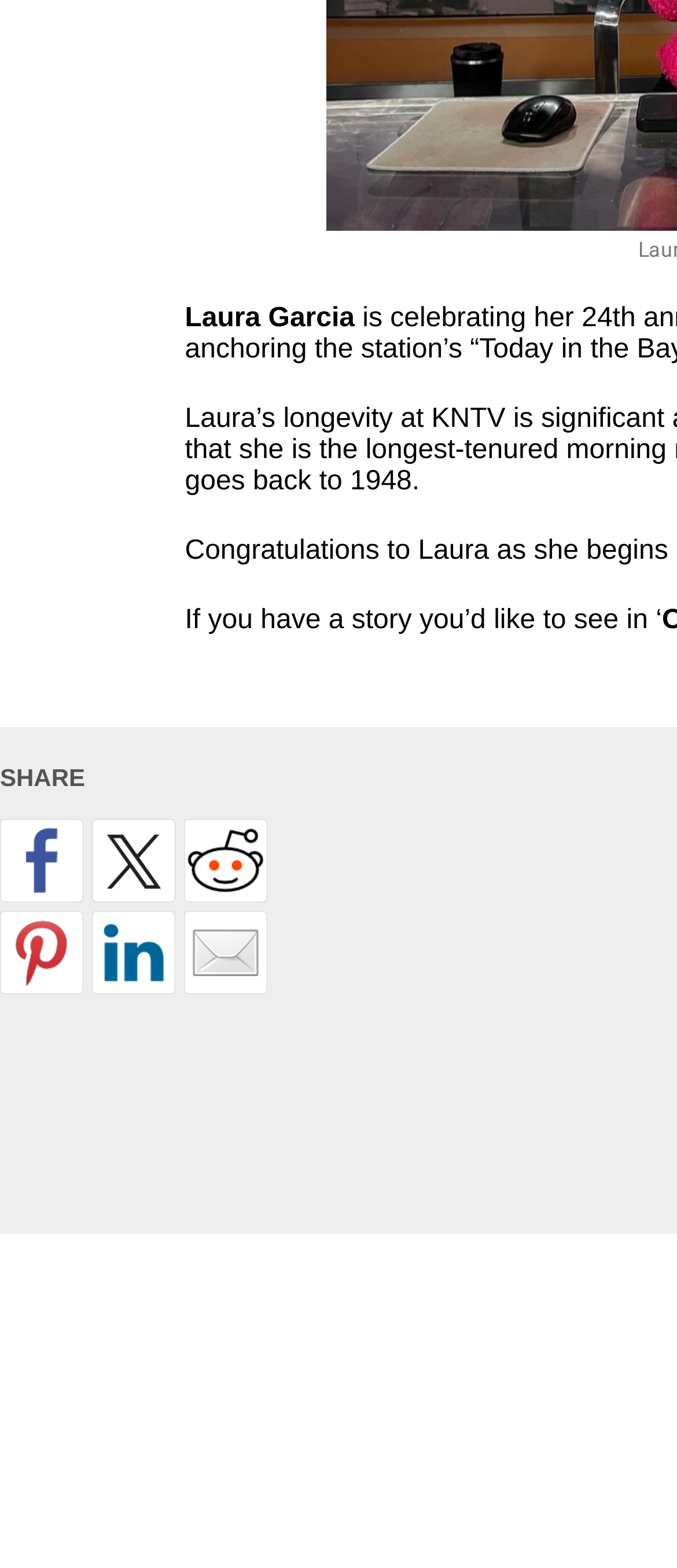Refer to the element description title="Pin it with Pinterest" and identify the corresponding bounding box in the screenshot. Format the coordinates as (top-left x, top-left y, bottom-right x, bottom-right y) with values in the range of 0 to 1.

[0.0, 0.581, 0.123, 0.634]